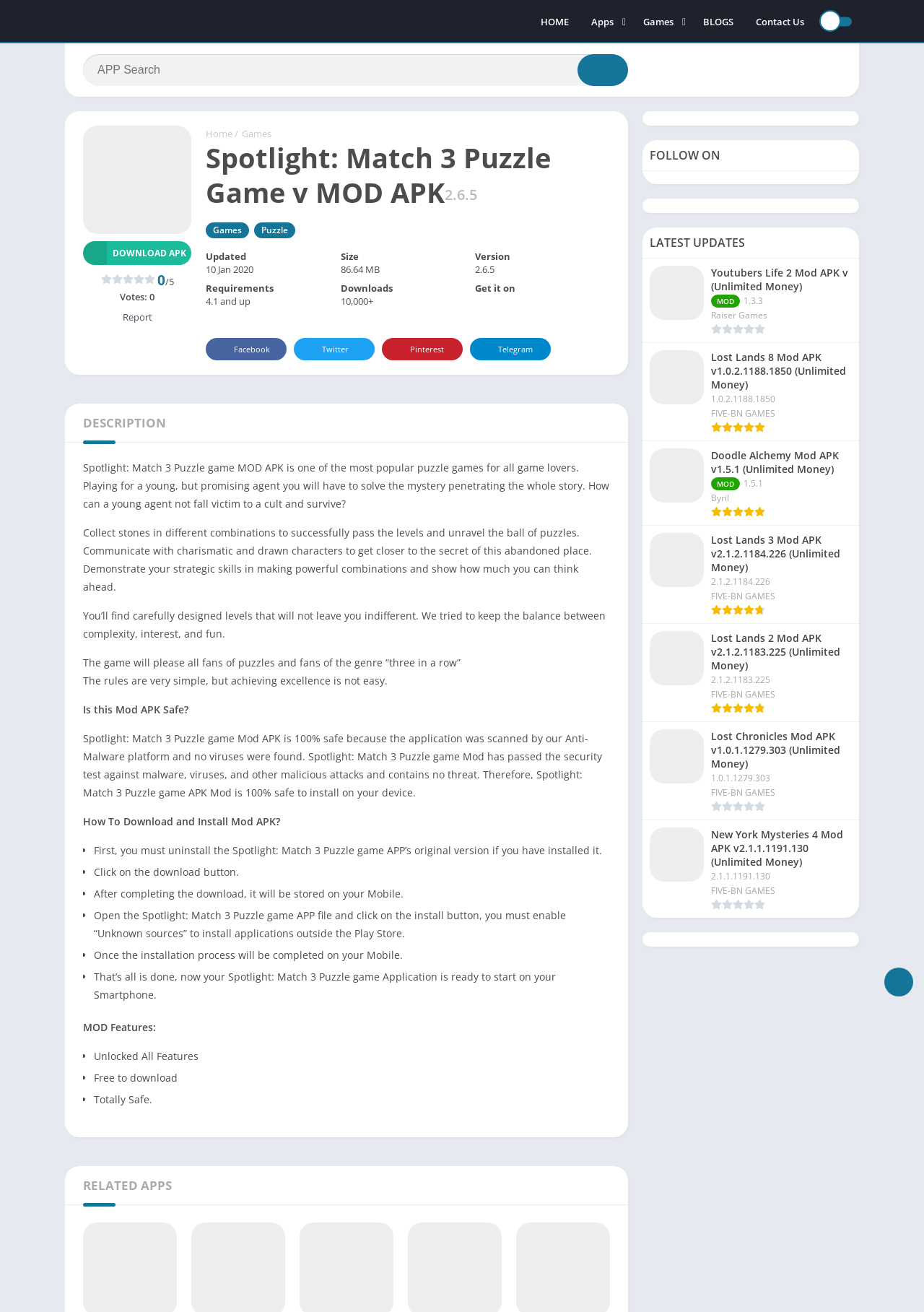Locate the bounding box coordinates of the element you need to click to accomplish the task described by this instruction: "Browse games by category".

[0.628, 0.026, 0.769, 0.043]